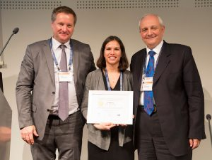Answer the question using only one word or a concise phrase: How many people are in the image?

Three